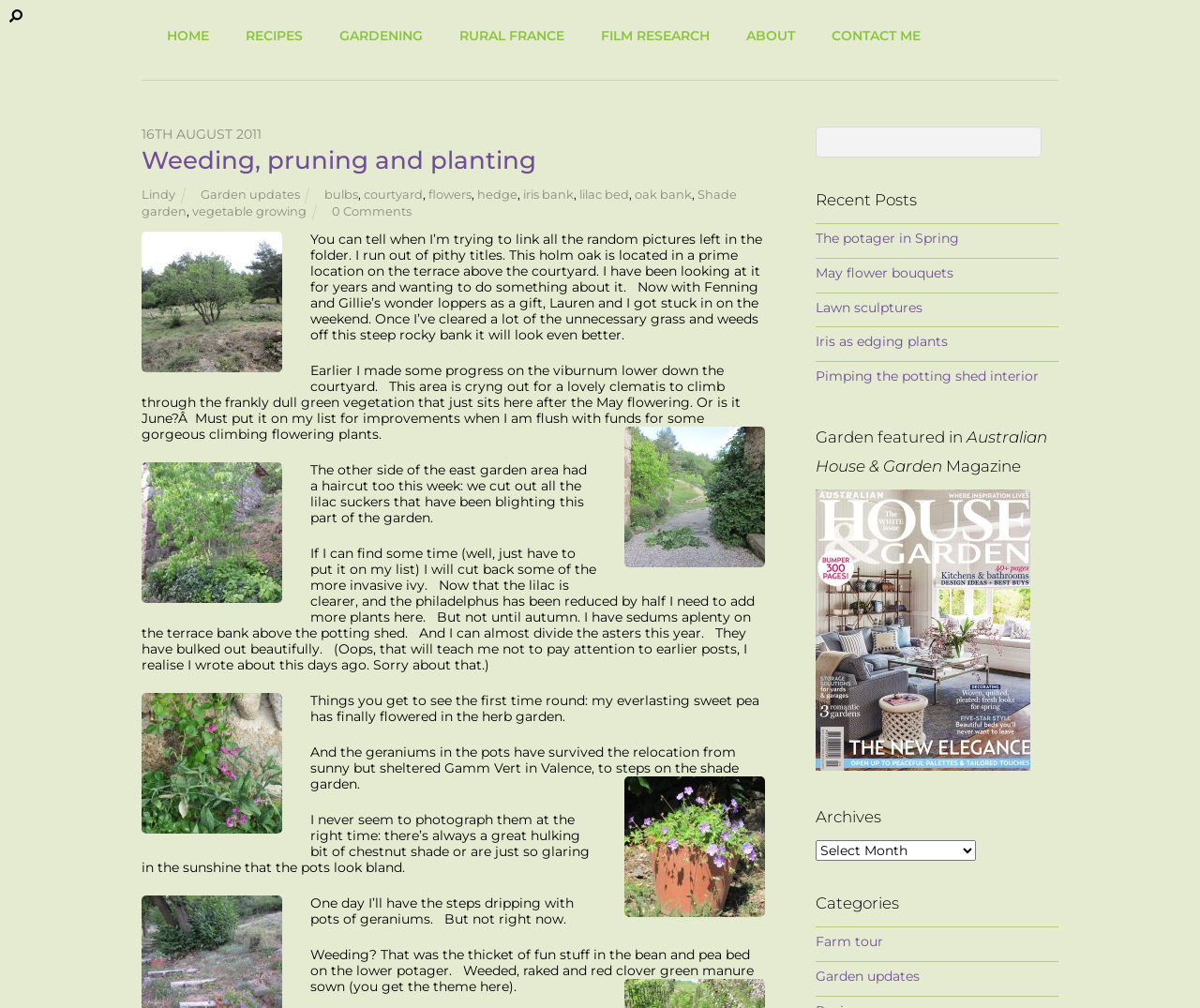Please determine the main heading text of this webpage.

Weeding, pruning and planting